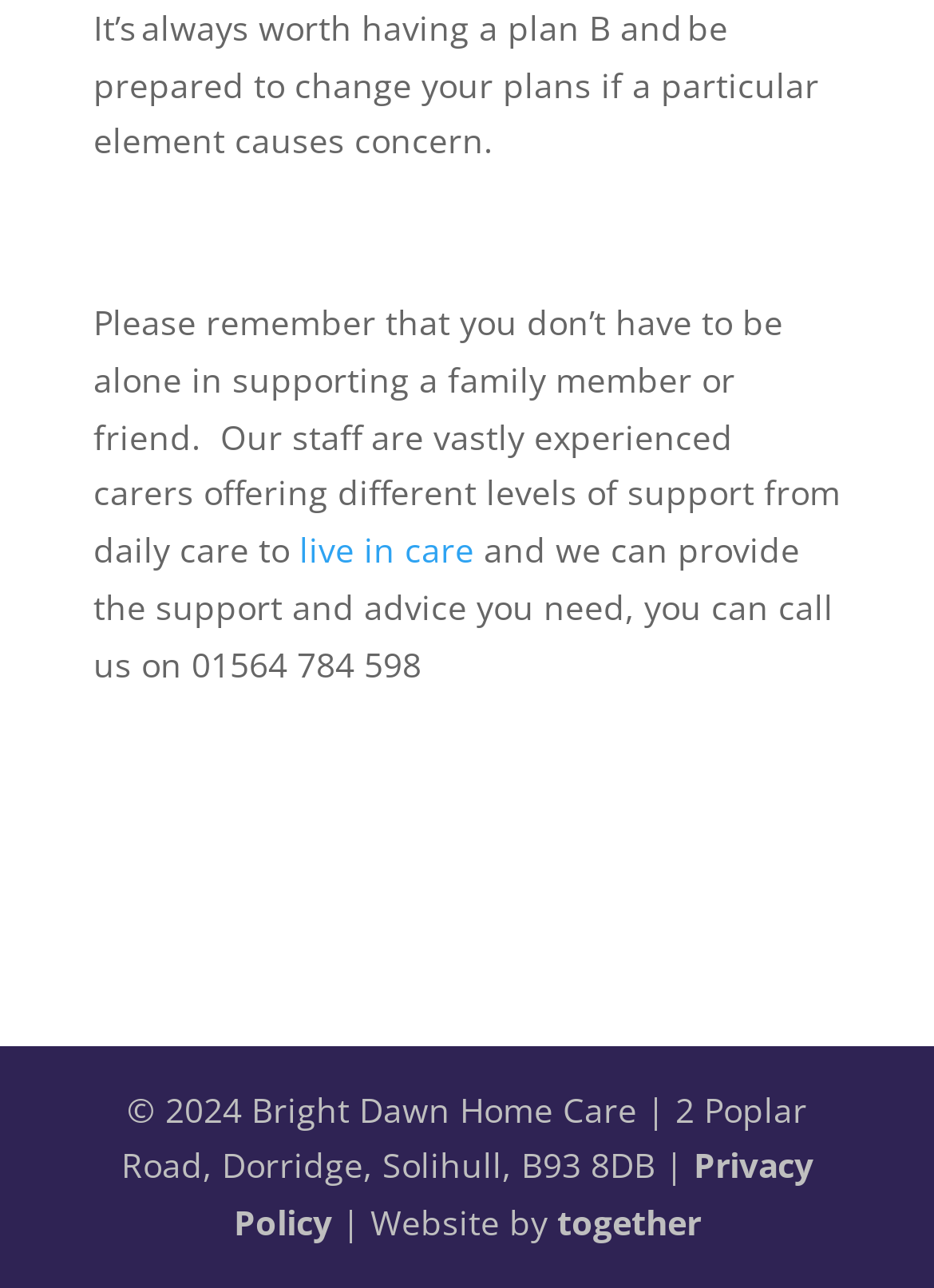Identify the bounding box for the UI element described as: "Privacy Policy". Ensure the coordinates are four float numbers between 0 and 1, formatted as [left, top, right, bottom].

[0.25, 0.887, 0.871, 0.967]